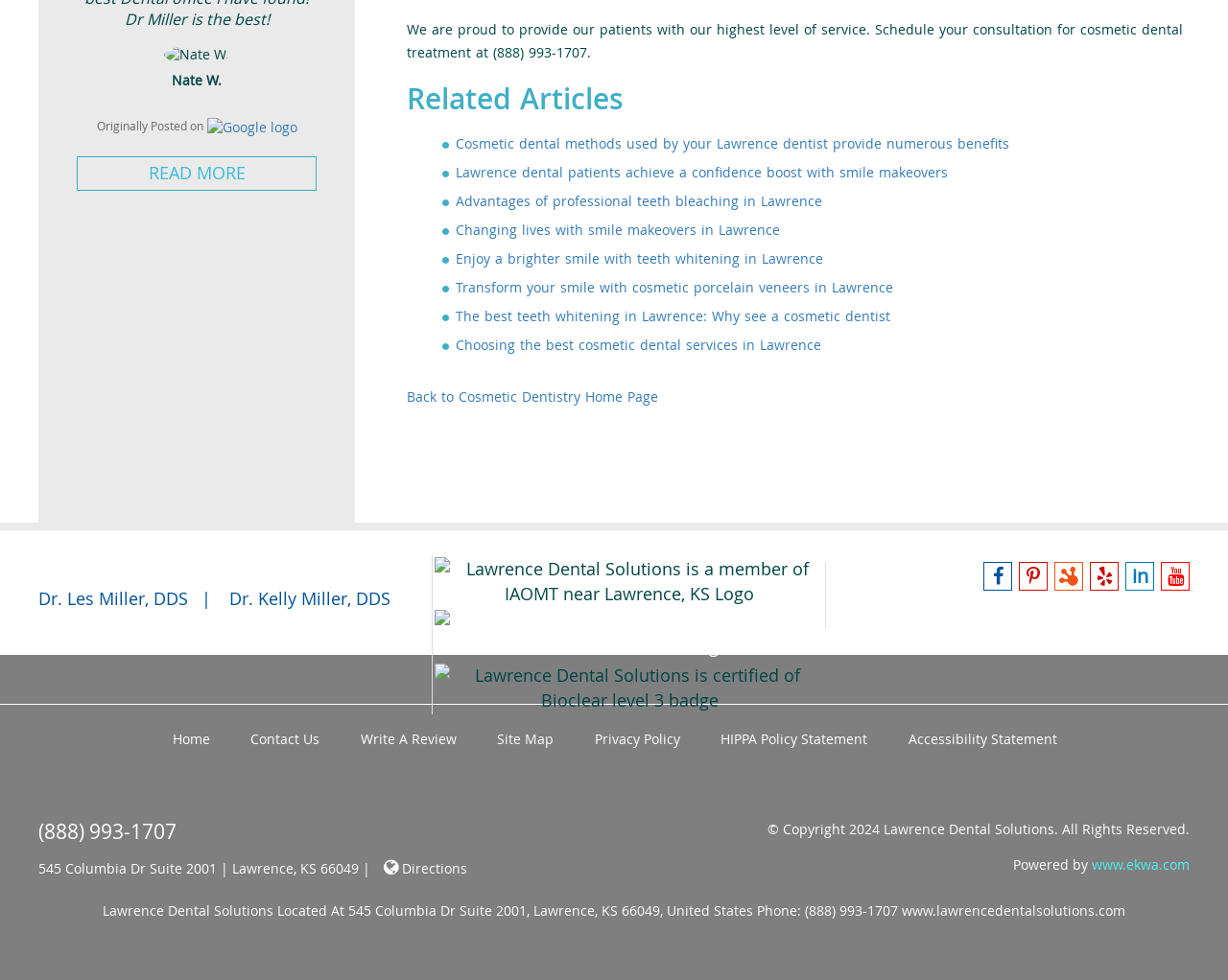Please predict the bounding box coordinates of the element's region where a click is necessary to complete the following instruction: "Schedule a consultation for cosmetic dental treatment". The coordinates should be represented by four float numbers between 0 and 1, i.e., [left, top, right, bottom].

[0.331, 0.021, 0.963, 0.063]